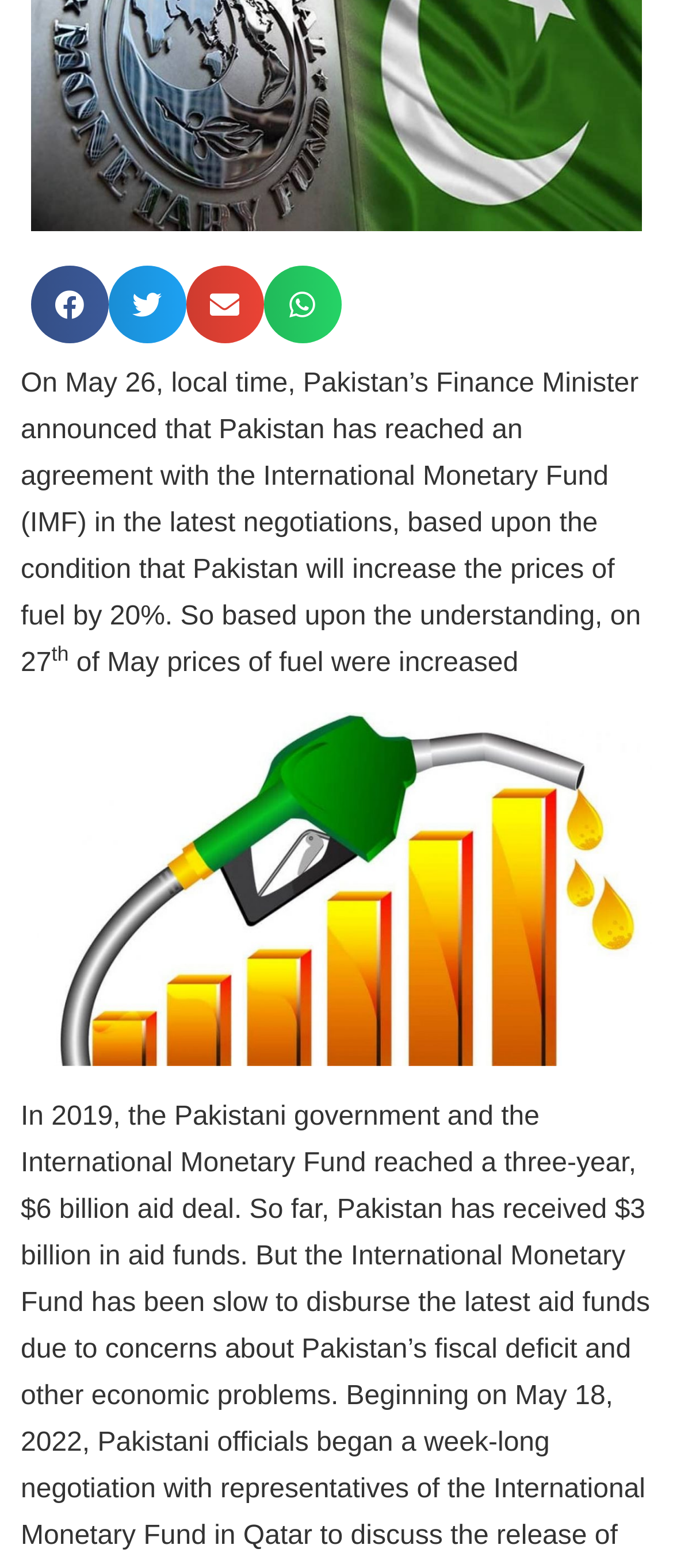Determine the bounding box coordinates for the HTML element described here: "aria-label="Share on facebook"".

[0.046, 0.17, 0.161, 0.219]